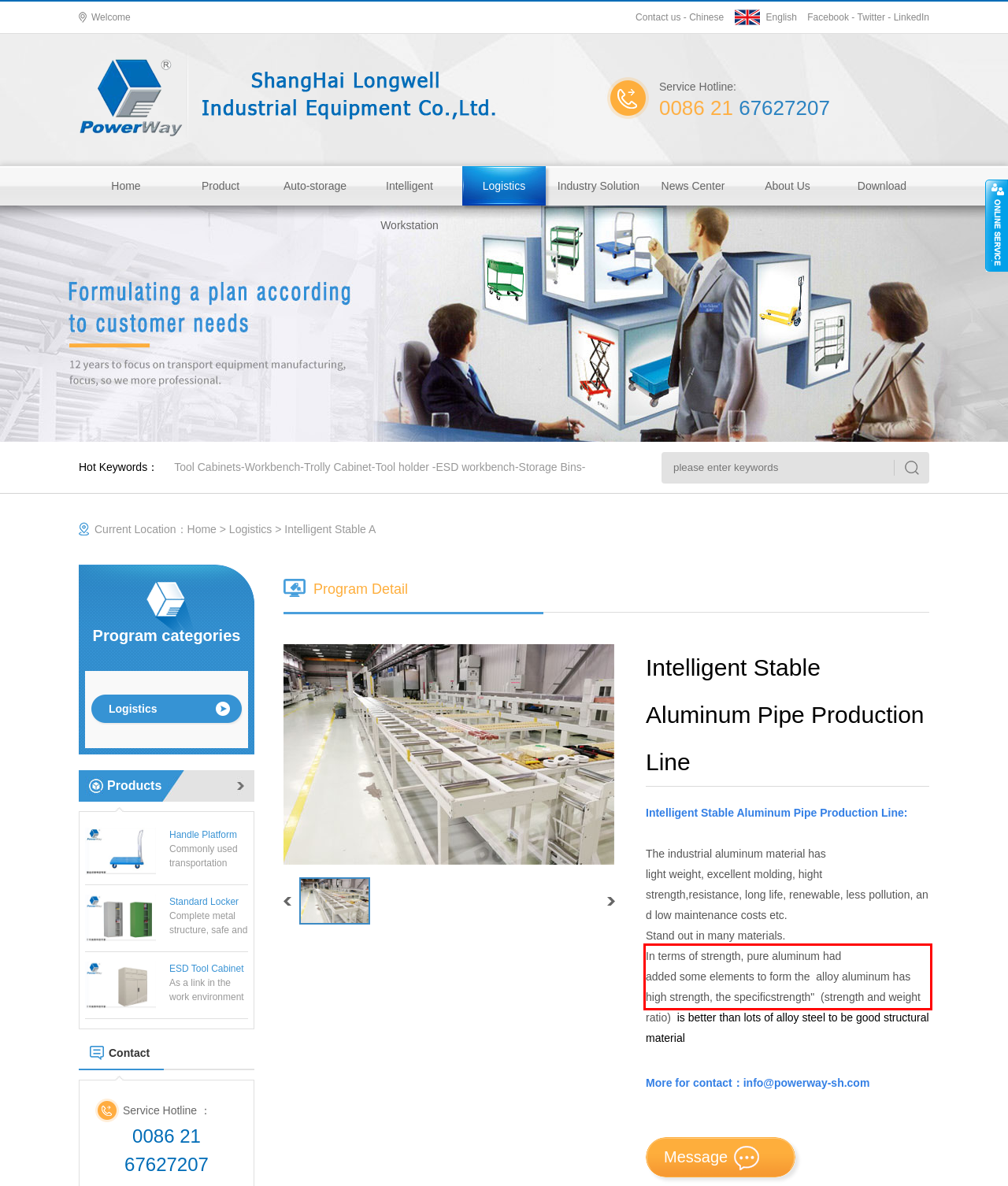Identify the text within the red bounding box on the webpage screenshot and generate the extracted text content.

In terms of strength, pure aluminum had added some elements to form the alloy aluminum has high strength, the specificstrength" (strength and weight